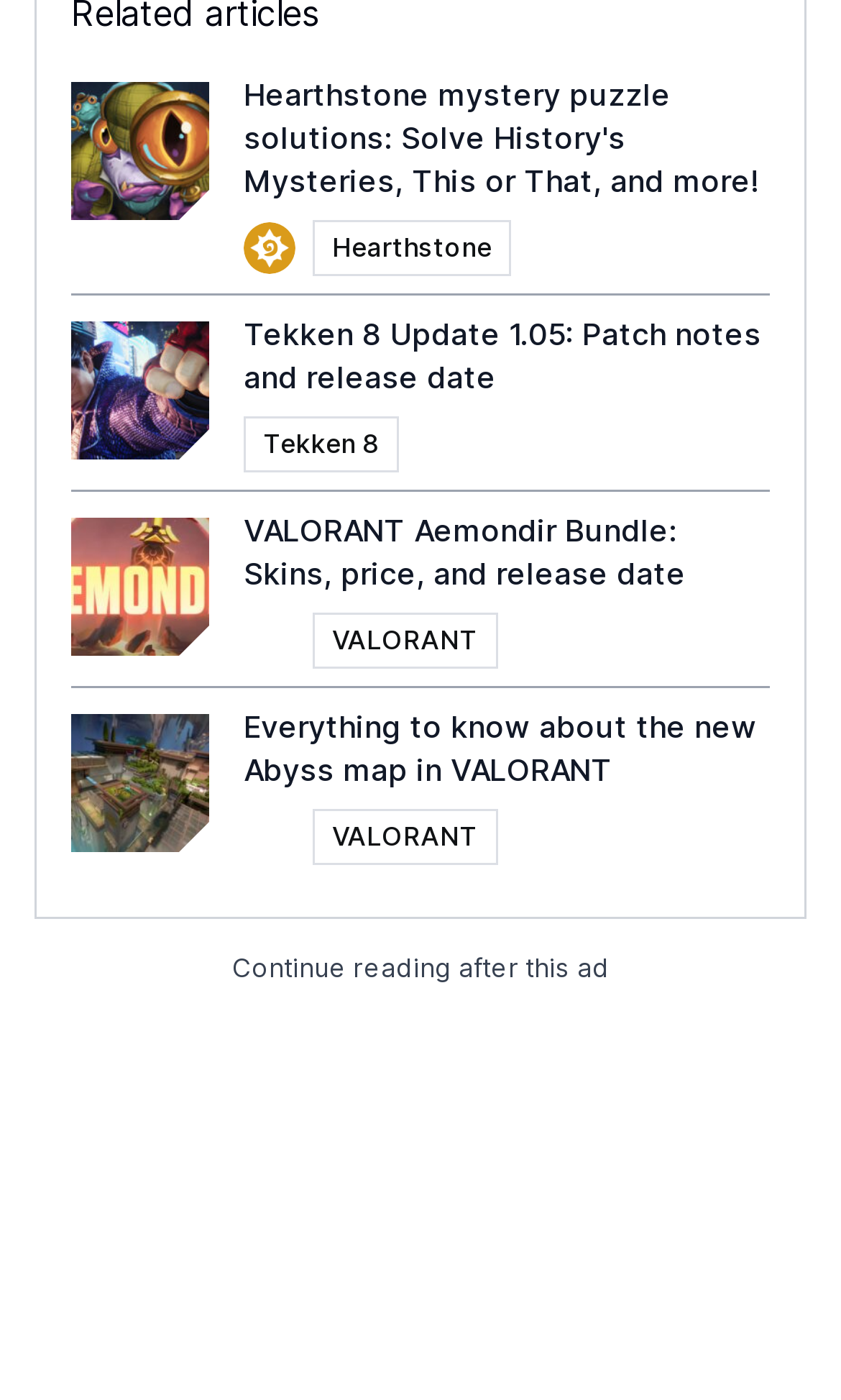Please identify the bounding box coordinates of the element I need to click to follow this instruction: "View Hearthstone mystery puzzle solutions".

[0.29, 0.052, 0.915, 0.145]